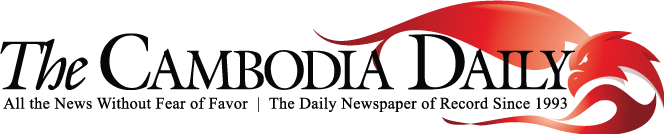Analyze the image and describe all key details you can observe.

The image prominently displays the logo of "The Cambodia Daily," a newspaper known for its commitment to unbiased reporting since its establishment in 1993. The logo features a stylized dragon, symbolizing strength and resilience, alongside the newspaper's tagline: "All the News Without Fear of Favor" and "The Daily Newspaper of Record Since 1993." This emphasizes the publication's dedication to providing a comprehensive overview of news and events in Cambodia, highlighting its role as a significant source of information for its readers. The design combines elegant typography with a bold color palette, reflecting the newspaper's professional and authoritative stance within the journalistic landscape.